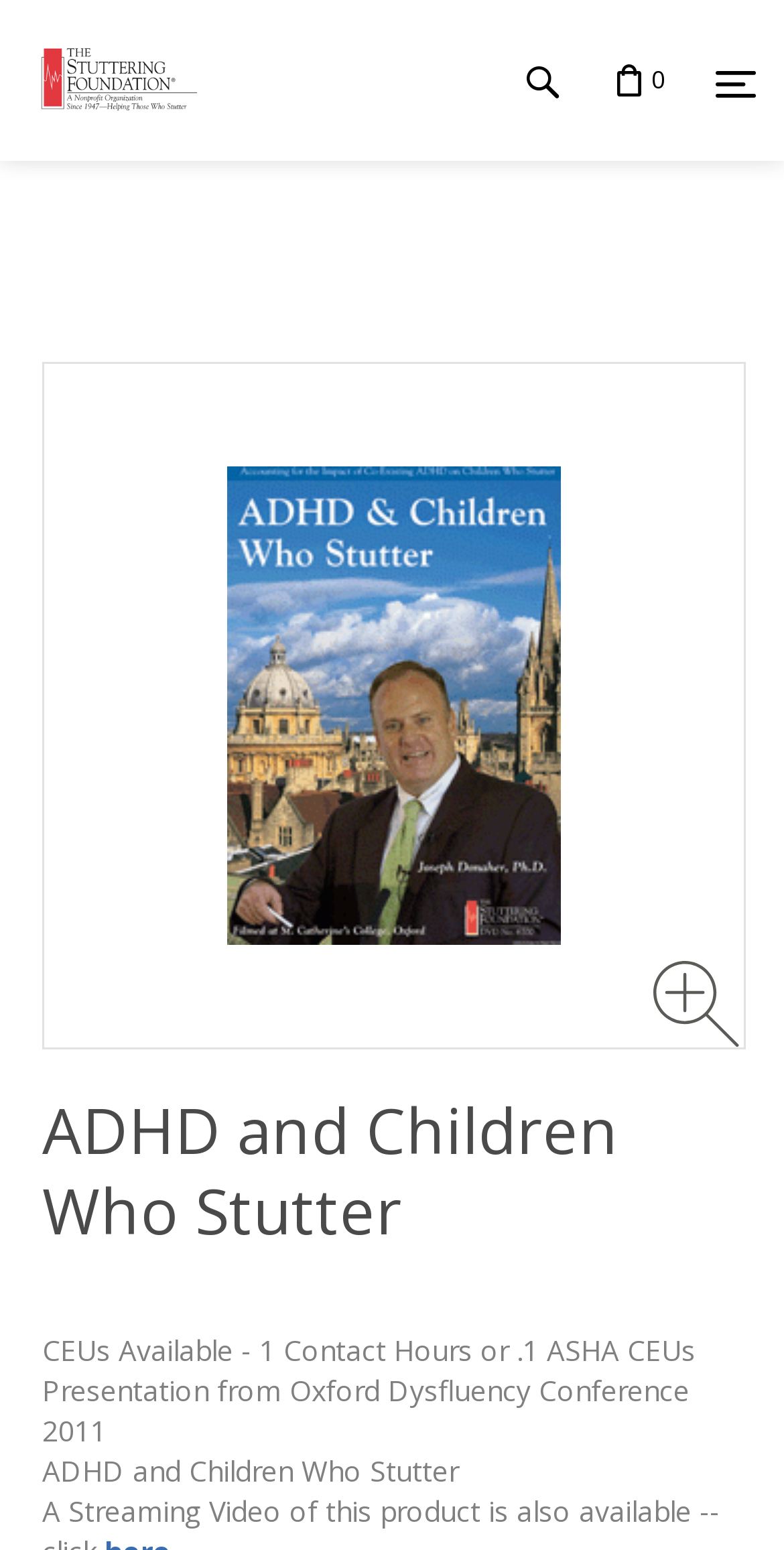Is there a streaming video available for this product?
Look at the webpage screenshot and answer the question with a detailed explanation.

I found the text 'A Streaming Video of this product is also available' which indicates that a streaming video is available for this product.